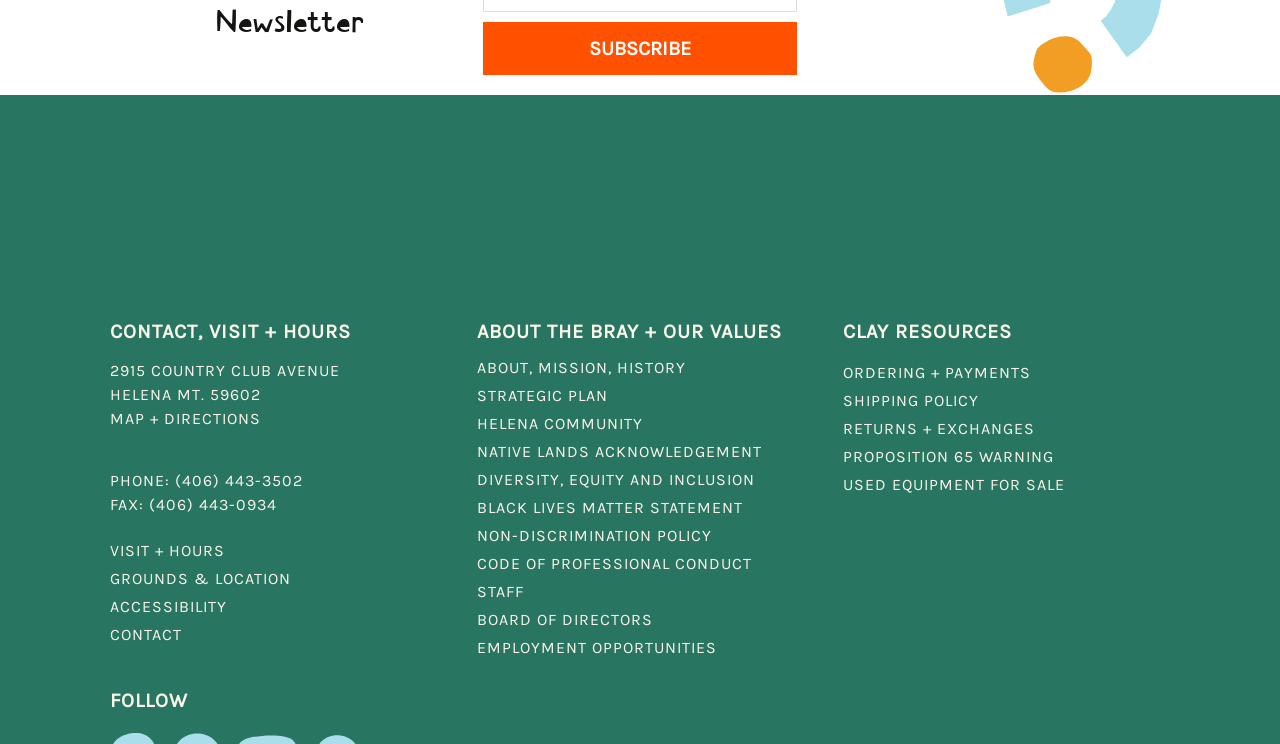Could you find the bounding box coordinates of the clickable area to complete this instruction: "Learn about the Archie Bray's mission"?

[0.372, 0.475, 0.643, 0.513]